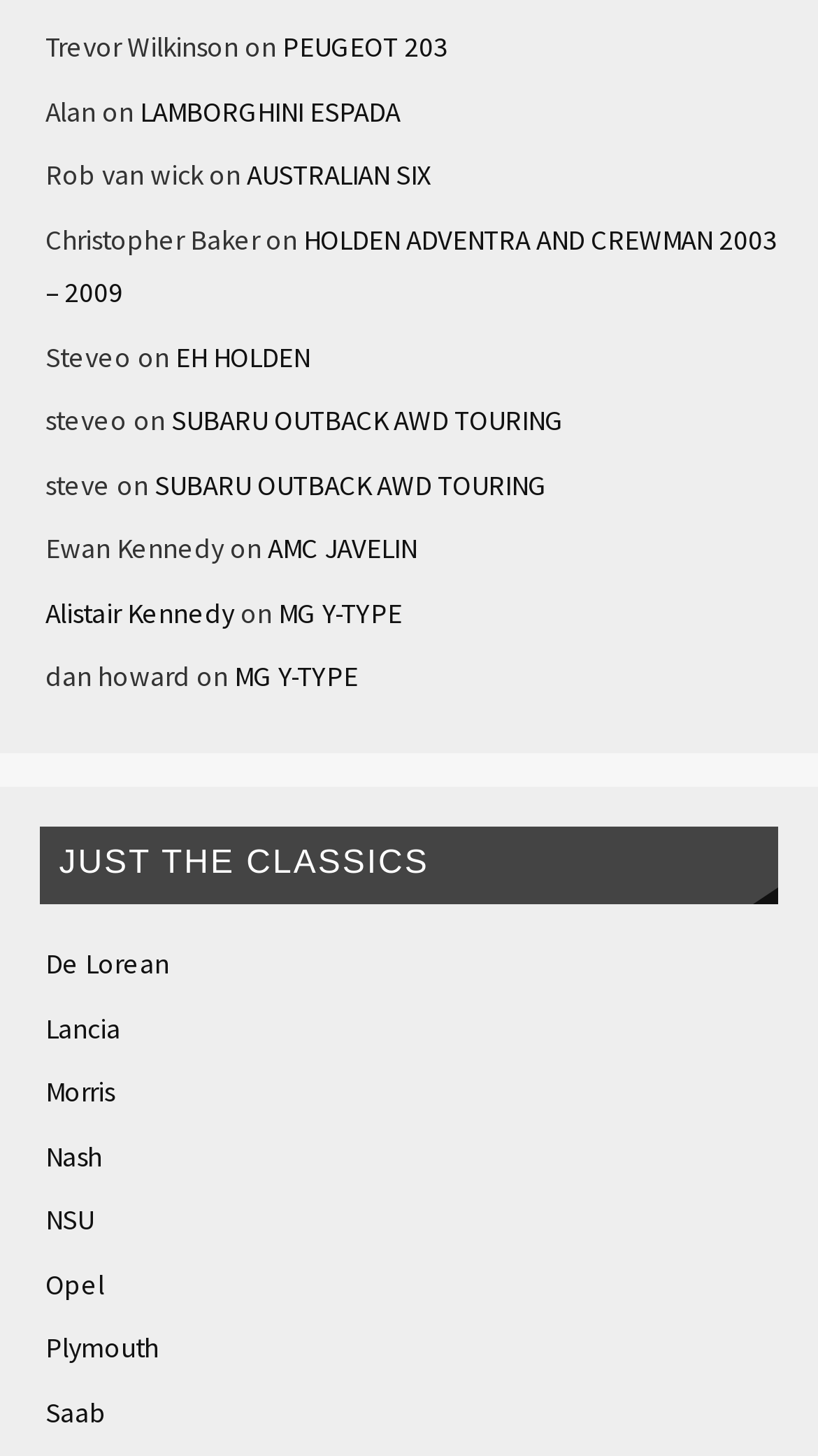Please determine the bounding box coordinates of the clickable area required to carry out the following instruction: "Explore AUSTRALIAN SIX". The coordinates must be four float numbers between 0 and 1, represented as [left, top, right, bottom].

[0.301, 0.108, 0.527, 0.133]